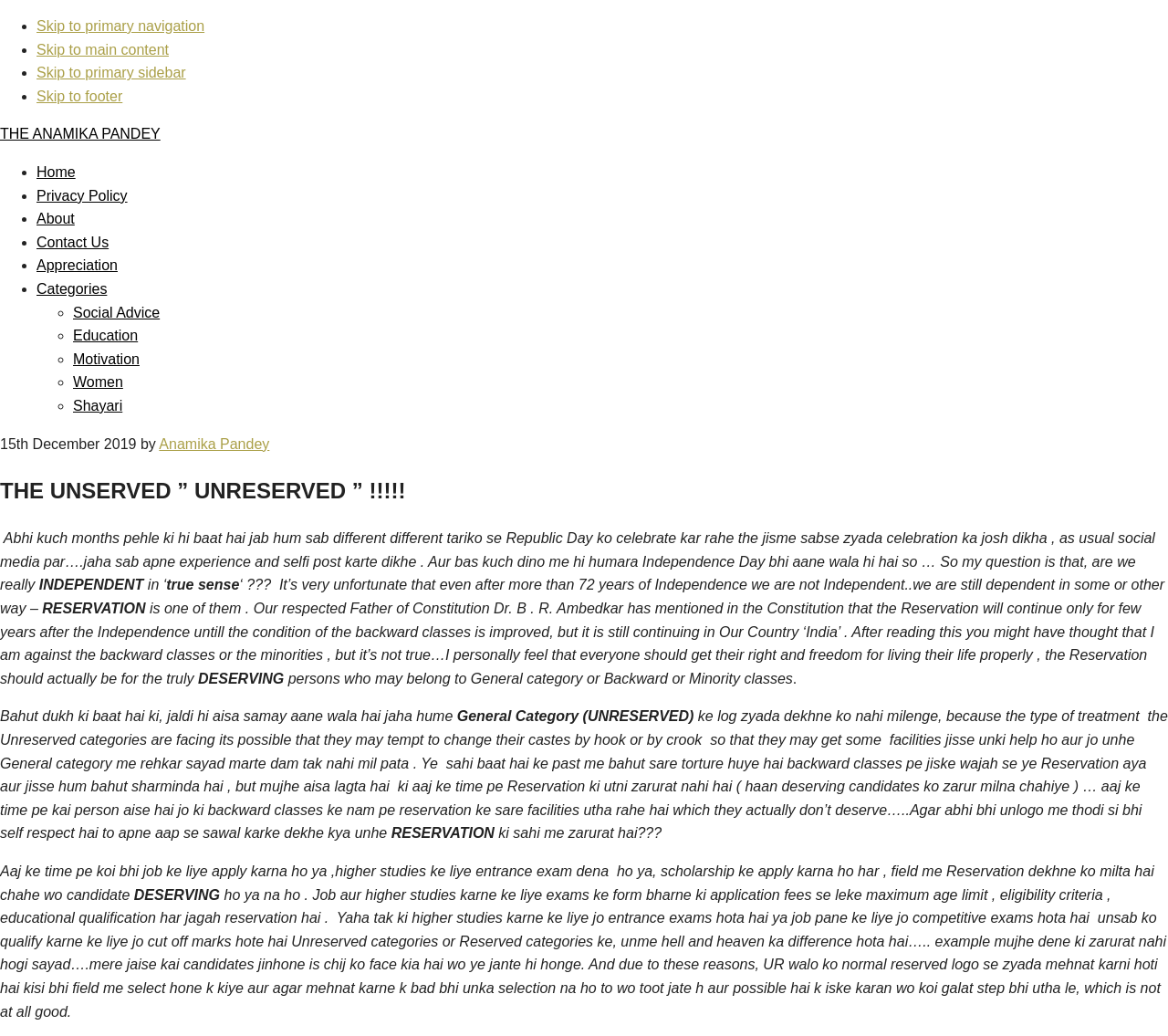Using the webpage screenshot, locate the HTML element that fits the following description and provide its bounding box: "Home".

[0.031, 0.159, 0.065, 0.174]